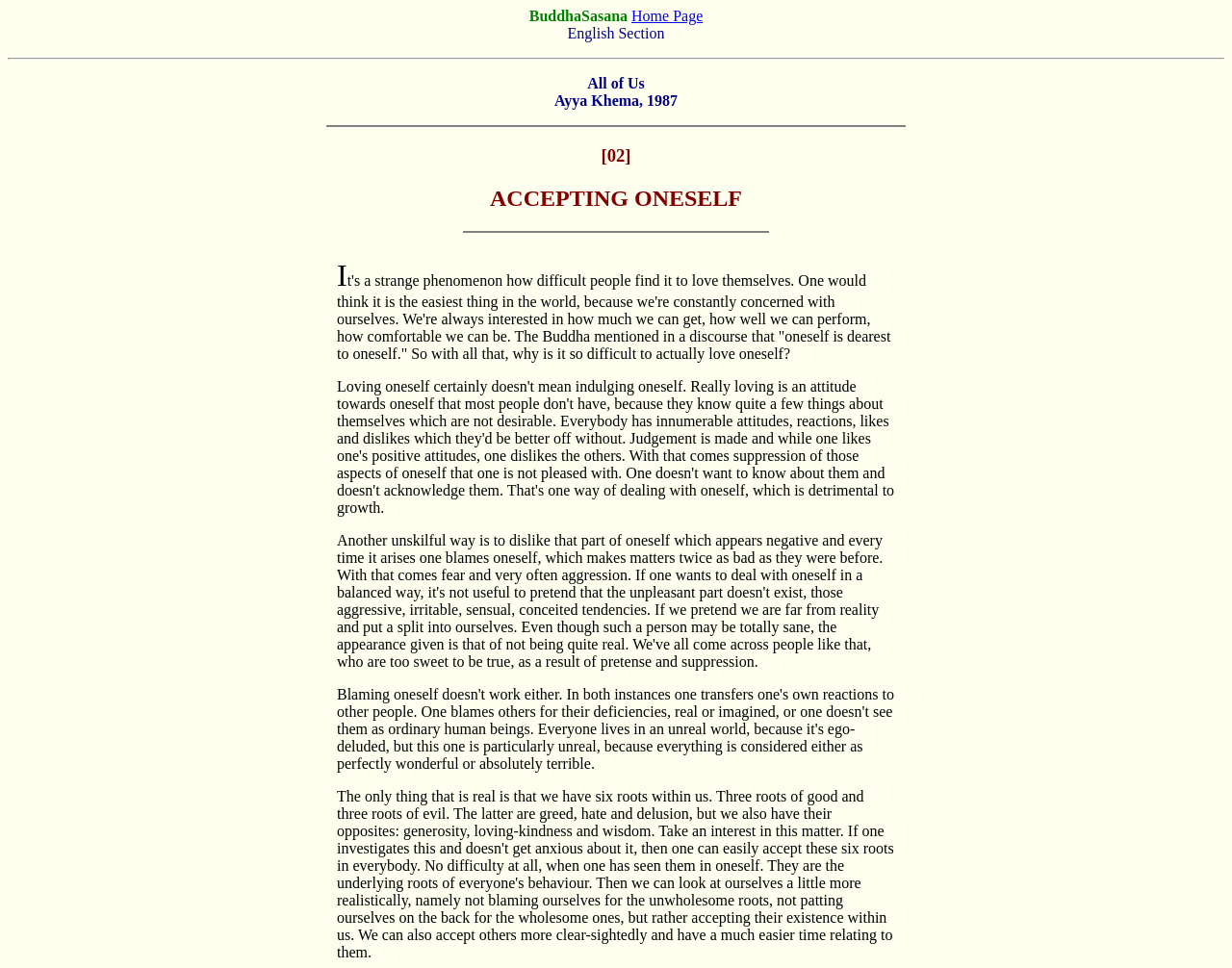What is the section of the webpage?
Answer the question with a detailed explanation, including all necessary information.

The section of the webpage is 'English Section' which is mentioned in the text located above the title 'All of Us'.